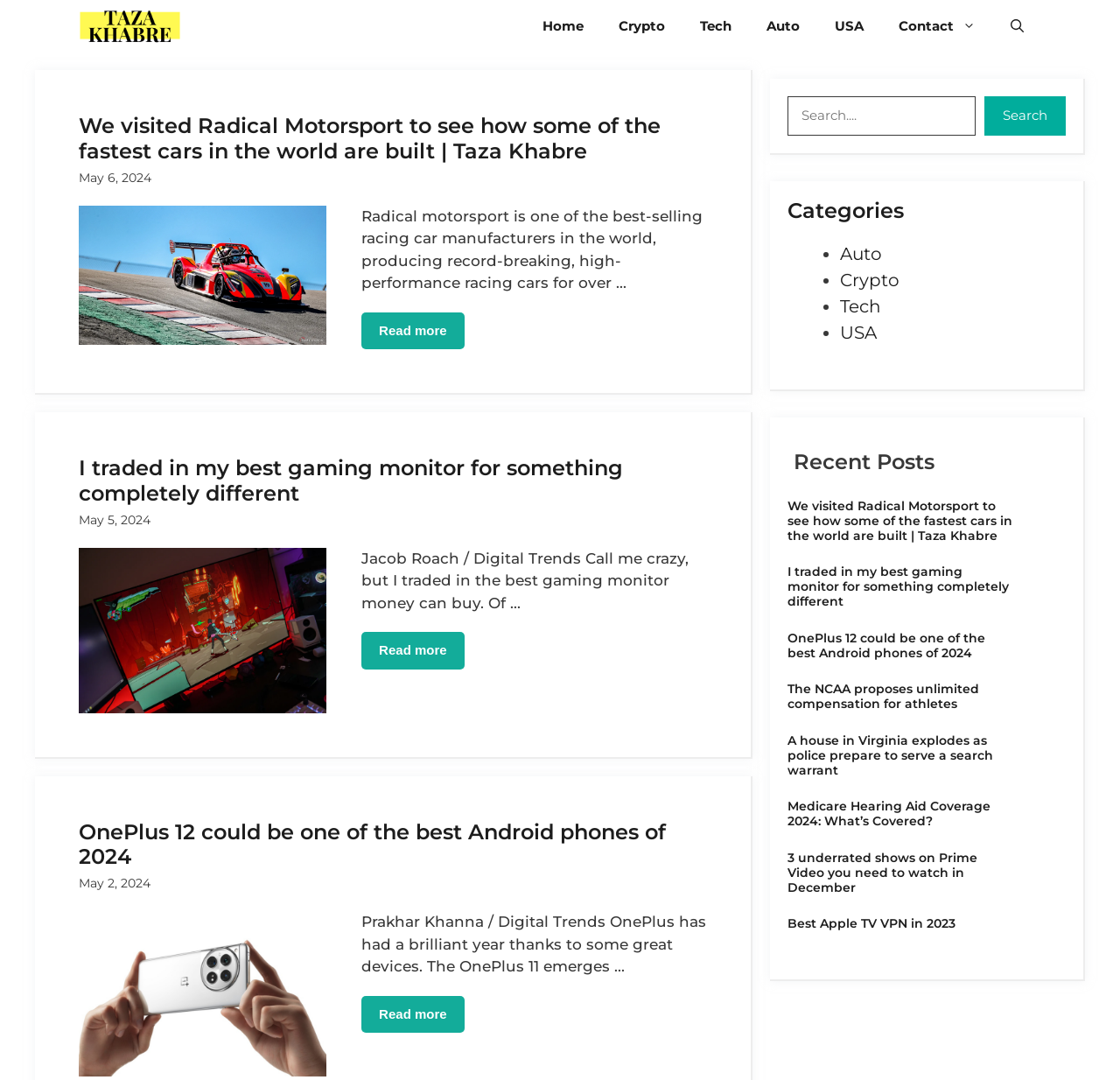Highlight the bounding box coordinates of the element you need to click to perform the following instruction: "Open the 'OnePlus 12 could be one of the best Android phones of 2024' article."

[0.703, 0.583, 0.88, 0.612]